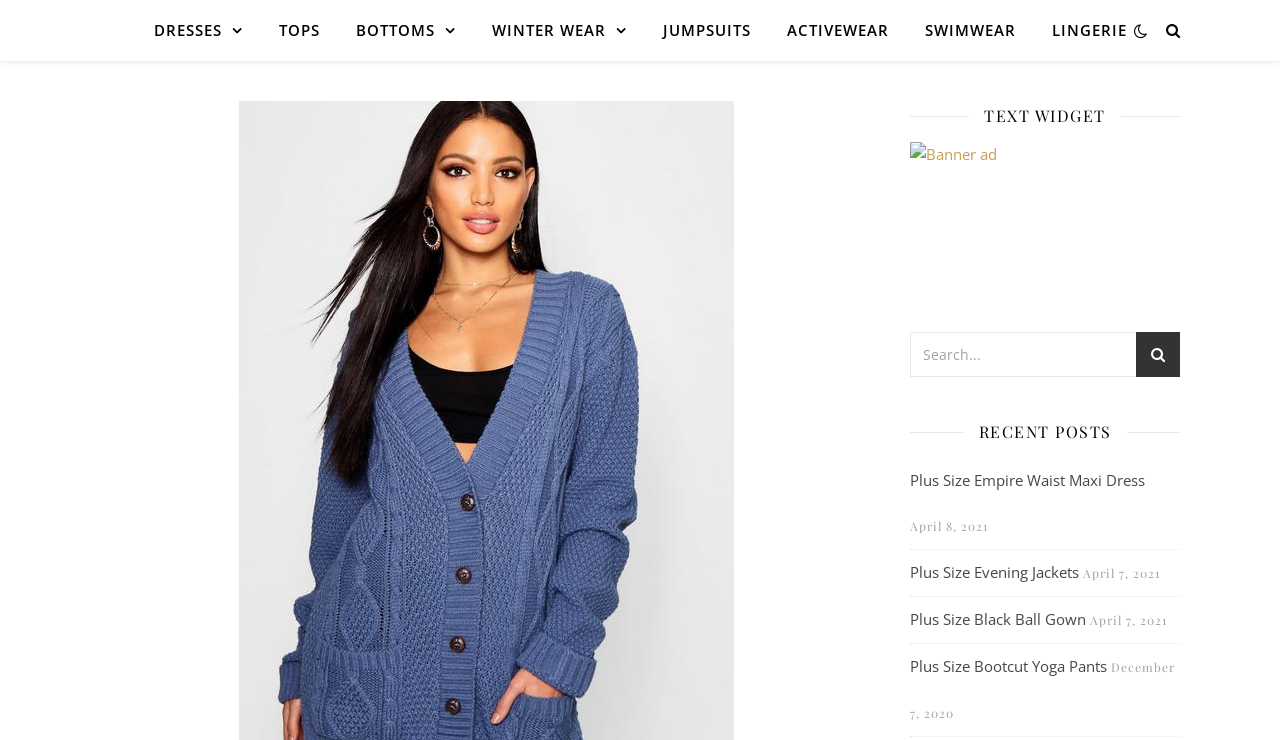Find the bounding box coordinates of the area to click in order to follow the instruction: "View Plus Size Empire Waist Maxi Dress".

[0.711, 0.635, 0.895, 0.662]